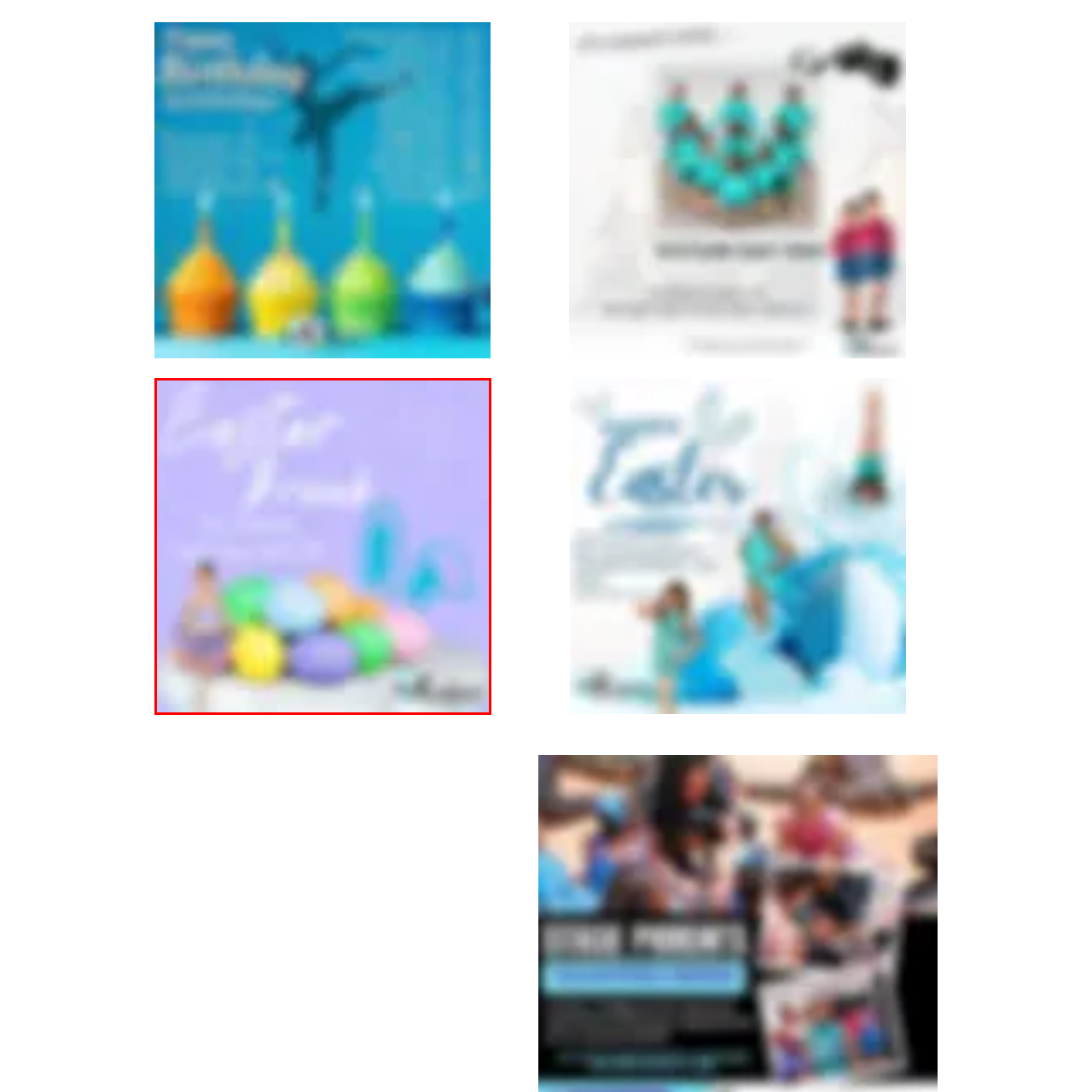What is the mood reflected in the image?
Pay attention to the image outlined by the red bounding box and provide a thorough explanation in your answer, using clues from the image.

The caption describes the ambiance as 'joyful and celebratory', which suggests that the image conveys a happy and festive mood, perfect for Easter festivities.